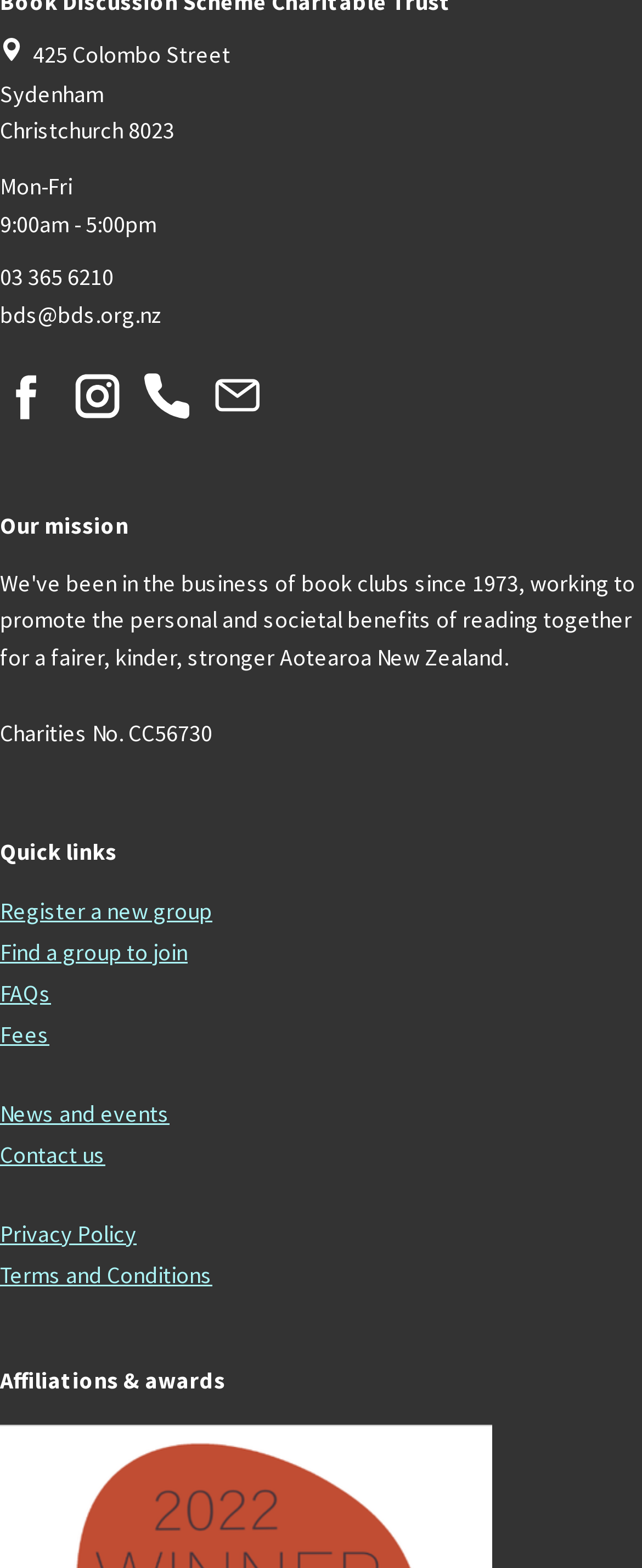Indicate the bounding box coordinates of the clickable region to achieve the following instruction: "View the News and events page."

[0.0, 0.701, 0.264, 0.72]